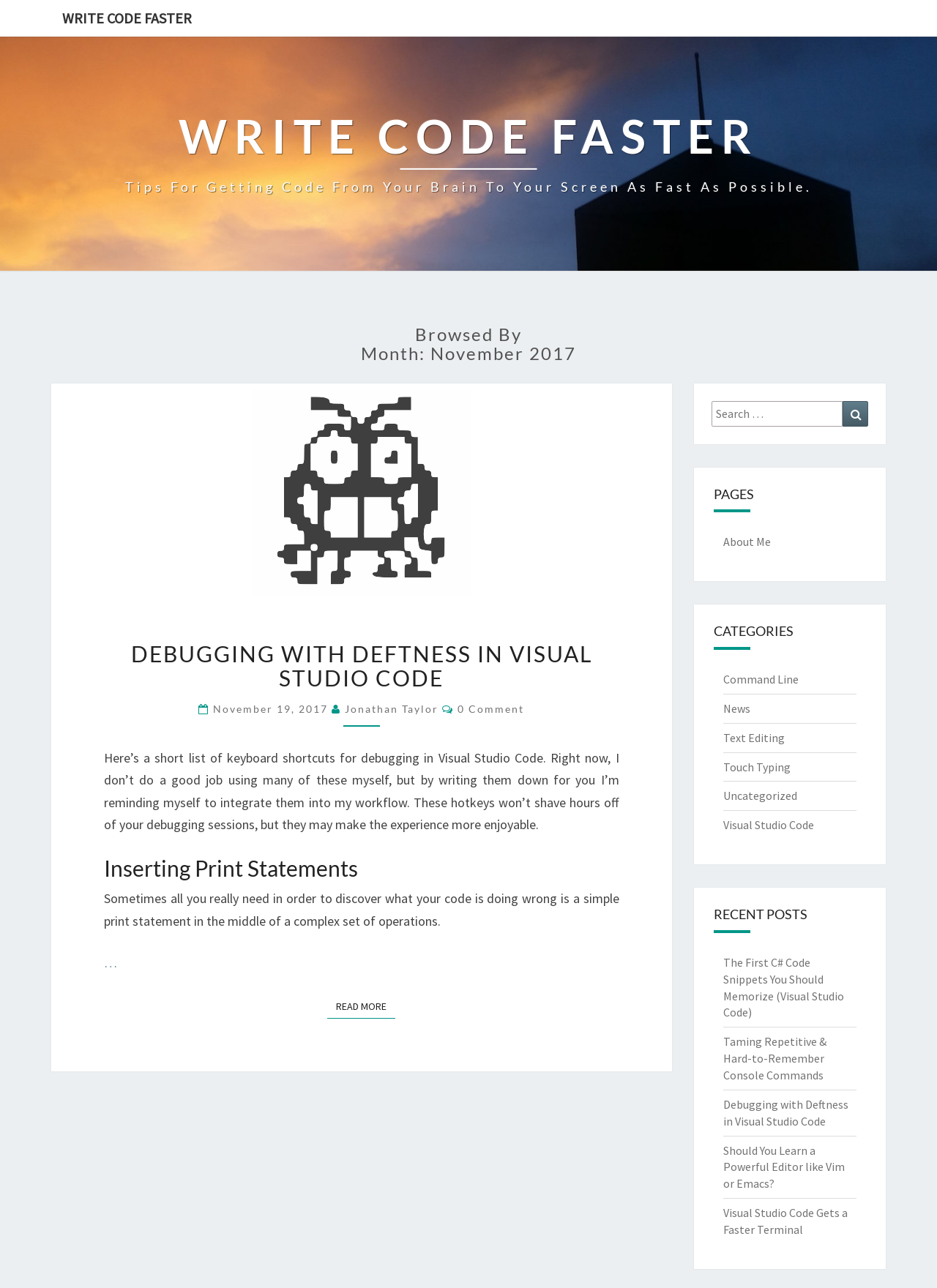Generate an in-depth caption that captures all aspects of the webpage.

This webpage is about coding and debugging, with a focus on Visual Studio Code. At the top, there is a prominent link "WRITE CODE FASTER" with a subtitle "Tips For Getting Code From Your Brain To Your Screen As Fast As Possible." Below this, there is a heading "Browsed By Month: November 2017".

The main content of the page is an article about debugging with deftness in Visual Studio Code. The article has a heading "DEBUGGING WITH DEFTNESS IN VISUAL STUDIO CODE" and is accompanied by a date "November 19, 2017" and the author's name "Jonathan Taylor". The article discusses the importance of using keyboard shortcuts for debugging and provides a list of shortcuts. There is also a section about inserting print statements and a link to read more.

To the right of the article, there is a search bar with a label "Search for:" and a search button. Below the search bar, there are several headings and links, including "PAGES", "CATEGORIES", and "RECENT POSTS". The categories include "Command Line", "News", "Text Editing", and more. The recent posts section lists several article titles, including "The First C# Code Snippets You Should Memorize (Visual Studio Code)" and "Debugging with Deftness in Visual Studio Code".

At the bottom of the page, there is a footer section with a link to the author's page and other categories. Overall, the webpage is focused on providing tips and resources for coding and debugging, with a specific emphasis on Visual Studio Code.